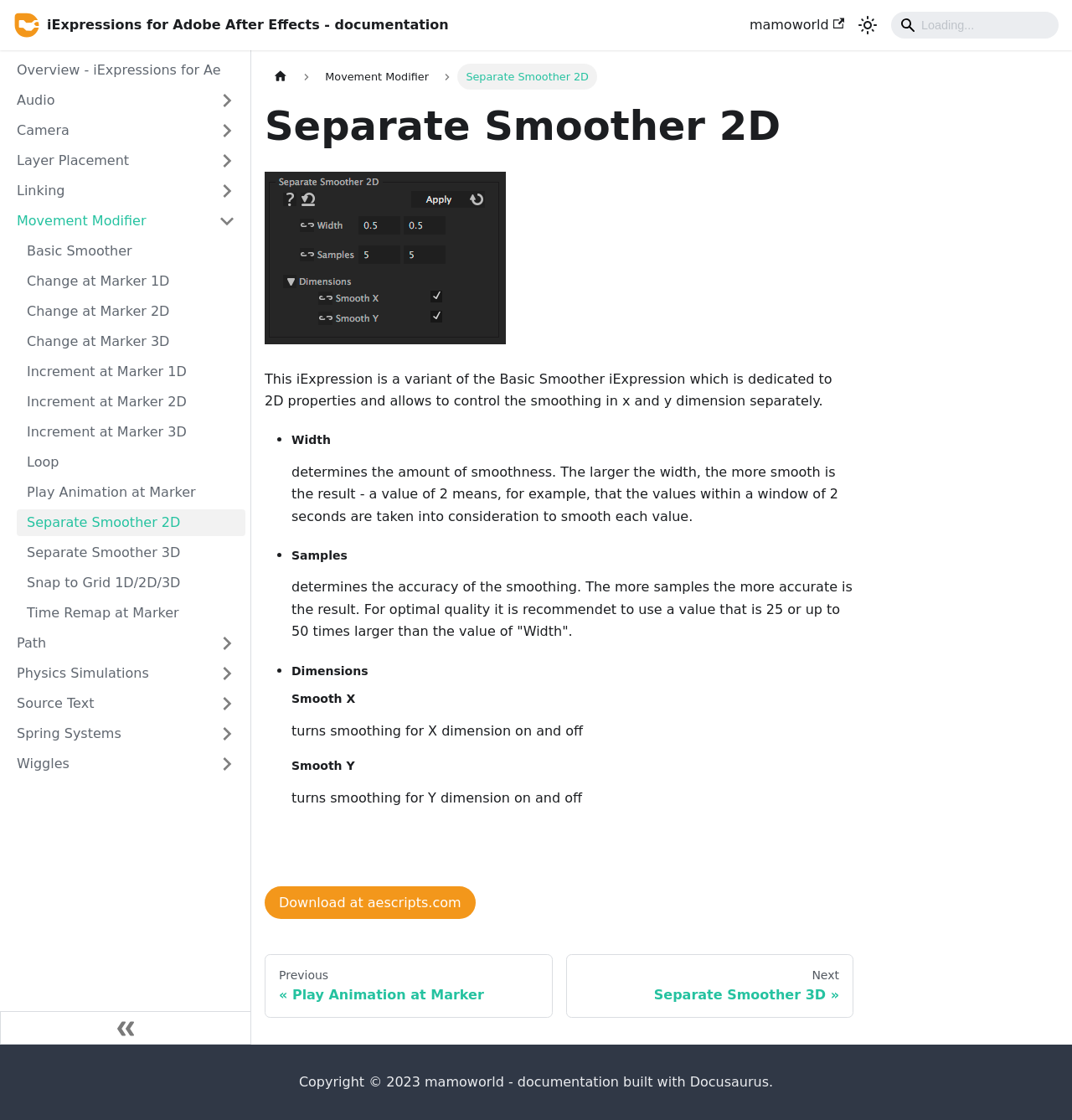Pinpoint the bounding box coordinates of the clickable area needed to execute the instruction: "Download at aescripts.com". The coordinates should be specified as four float numbers between 0 and 1, i.e., [left, top, right, bottom].

[0.26, 0.799, 0.43, 0.813]